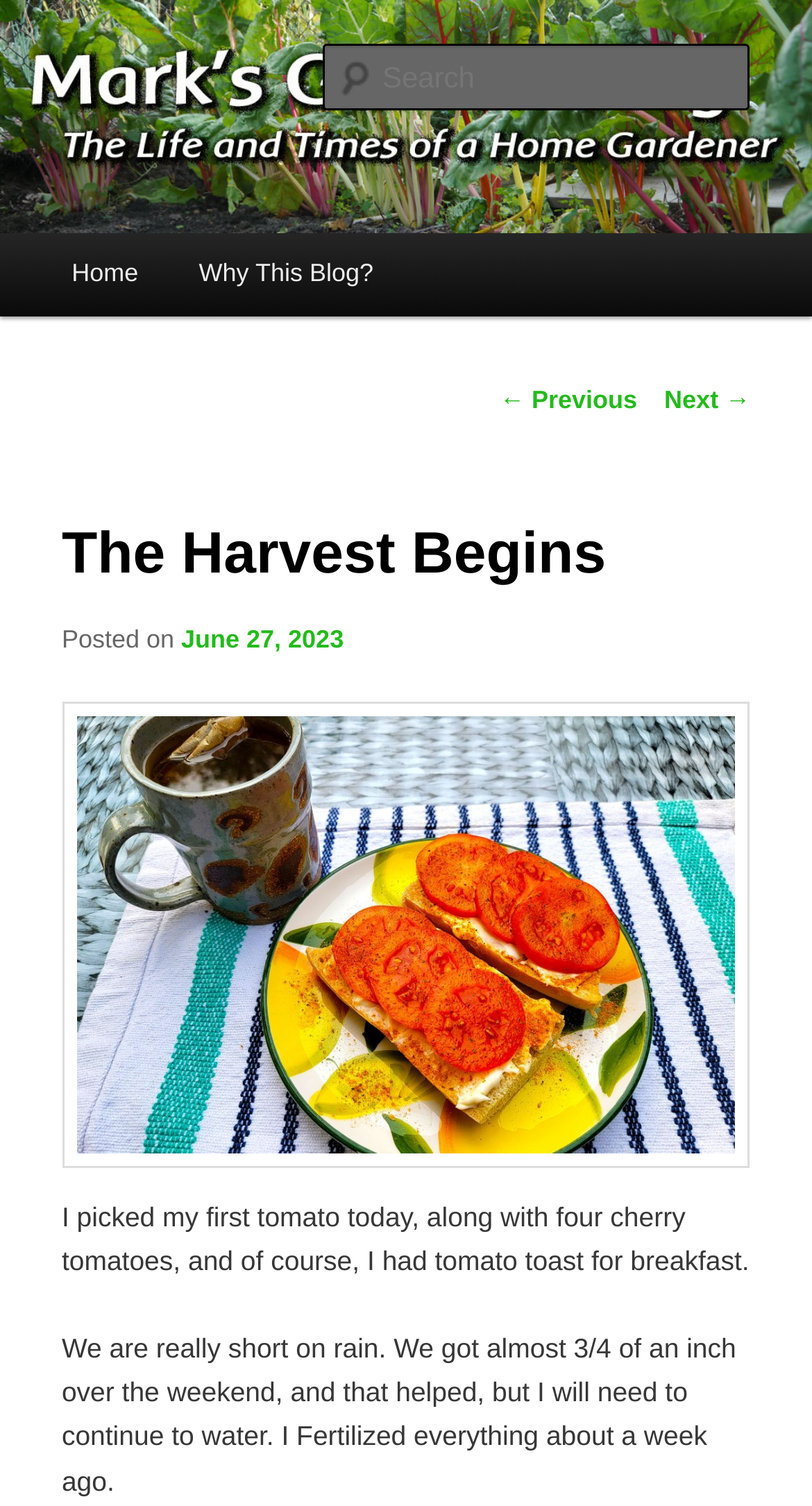Analyze and describe the webpage in a detailed narrative.

The webpage is a blog post titled "The Harvest Begins" on Mark's Garden Blog. At the top, there is a heading with the blog's title, "Mark's Garden Blog", which is also a link. Below it, there is a smaller heading that reads "The Life & Times of a Home Gardener". 

On the top-right corner, there is a search box with a label "Search". To the left of the search box, there is a link to the blog's main page, accompanied by an image with the same name. 

The main content of the blog post starts with a heading "The Harvest Begins", followed by the posting date, "June 27, 2023". The article then describes the author's experience of picking their first tomato and cherry tomatoes, and having tomato toast for breakfast. The text also mentions the lack of rain and the need for watering and fertilizing the plants.

Below the text, there is an image, likely related to the blog post's content. At the bottom of the page, there are links to navigate to previous and next posts, labeled "← Previous" and "Next →" respectively.